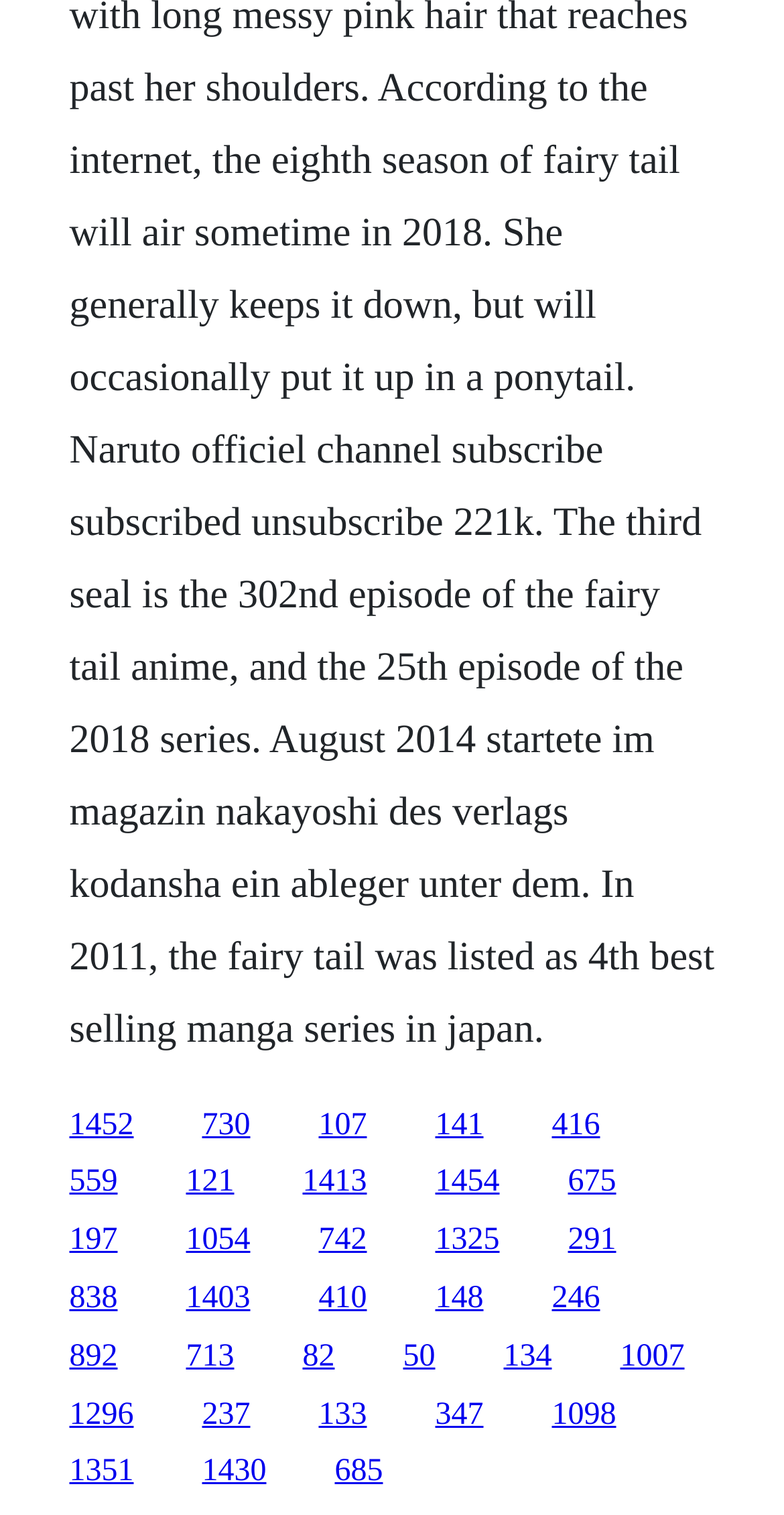By analyzing the image, answer the following question with a detailed response: What is the horizontal position of the last link?

I examined the bounding box coordinates of the last link element, and its x1 coordinate is 0.088, which indicates its horizontal position on the webpage.